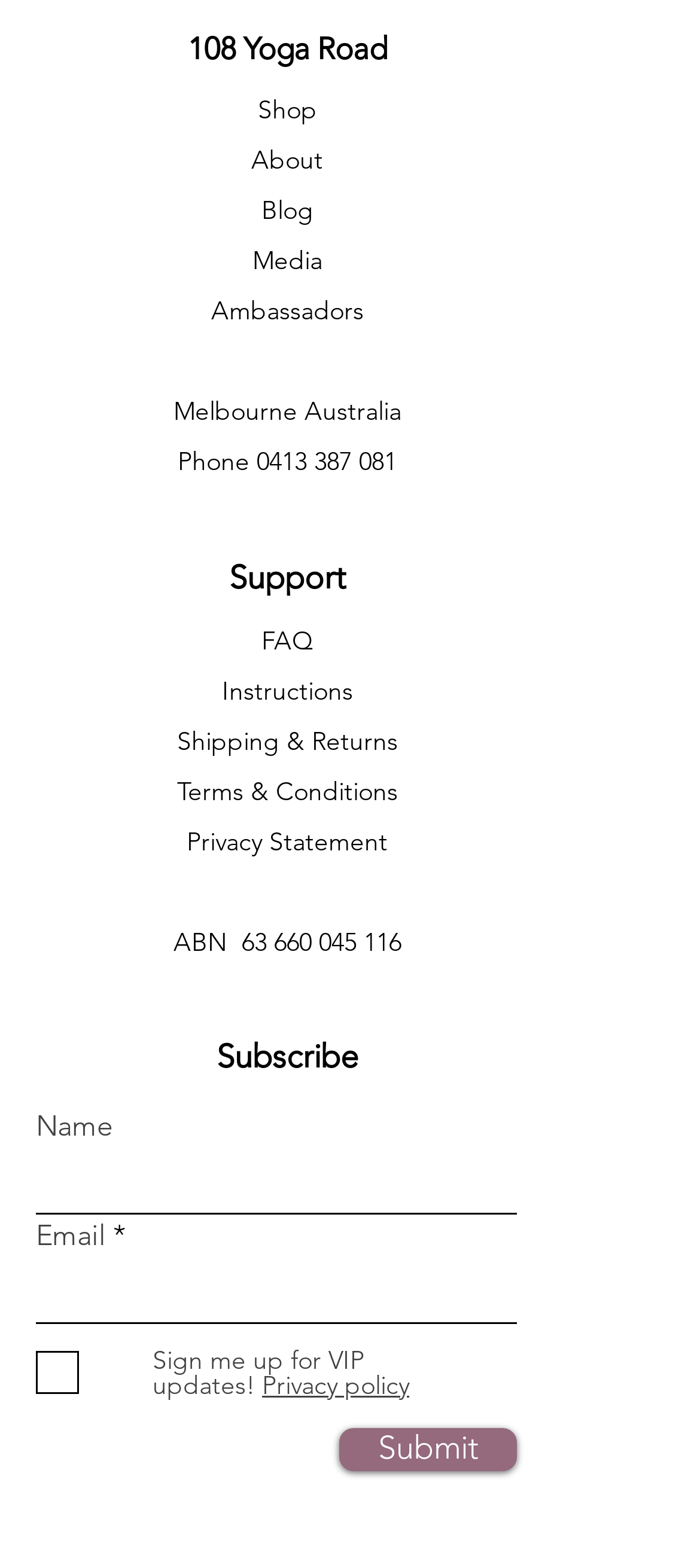What is the location of the company?
Look at the screenshot and give a one-word or phrase answer.

Melbourne Australia